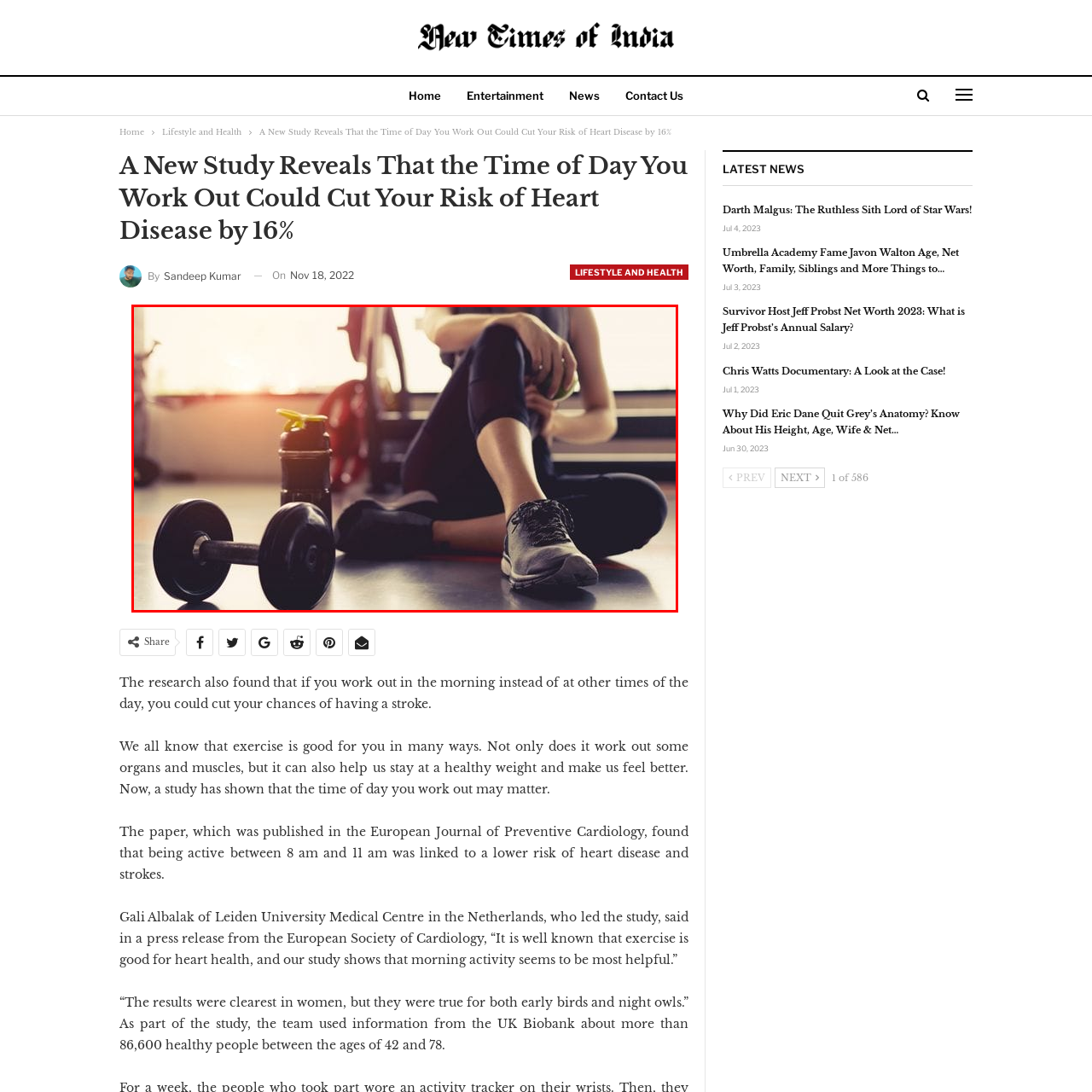Generate a detailed description of the image highlighted within the red border.

The image depicts a focused moment in a workout environment, showcasing a person seated on the gym floor, resting after an exercise session. In the foreground, a dumbbell lies next to them, symbolizing strength training. The individual is dressed in comfortable athletic wear, suggesting they are engaged in fitness activities. A water bottle with a bright green lid rests nearby, indicating hydration is a priority during their workout. The background features soft, diffused light, hinting at a warm atmosphere that encourages physical activity, reinforcing the importance of choosing the right time to exercise for health benefits, as highlighted in the study mentioning a 16% reduced risk of heart disease linked to morning workouts. This image captures the essence of fitness and the lifestyle choices that contribute to overall well-being.